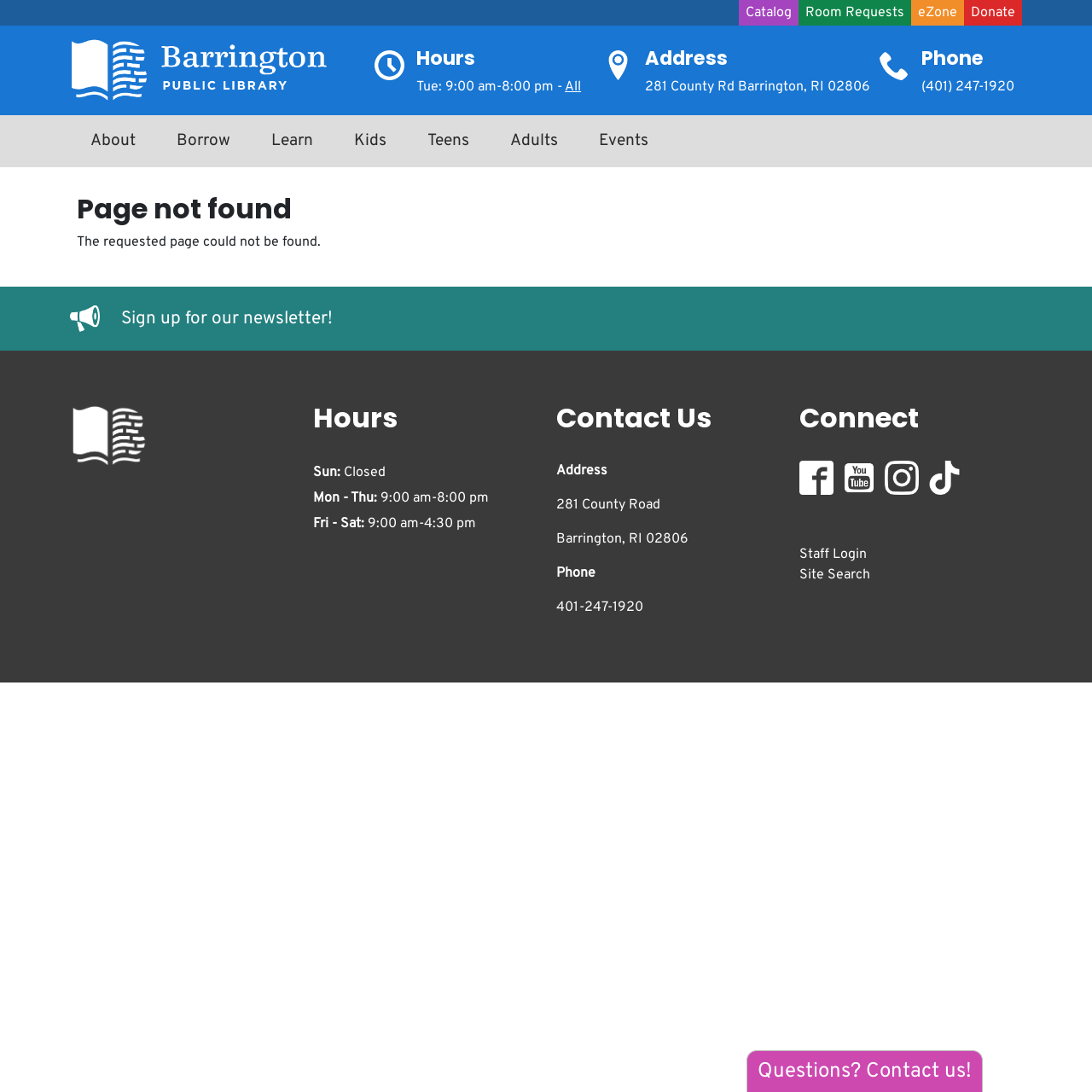Determine the bounding box coordinates of the element that should be clicked to execute the following command: "View Hours".

[0.343, 0.043, 0.552, 0.064]